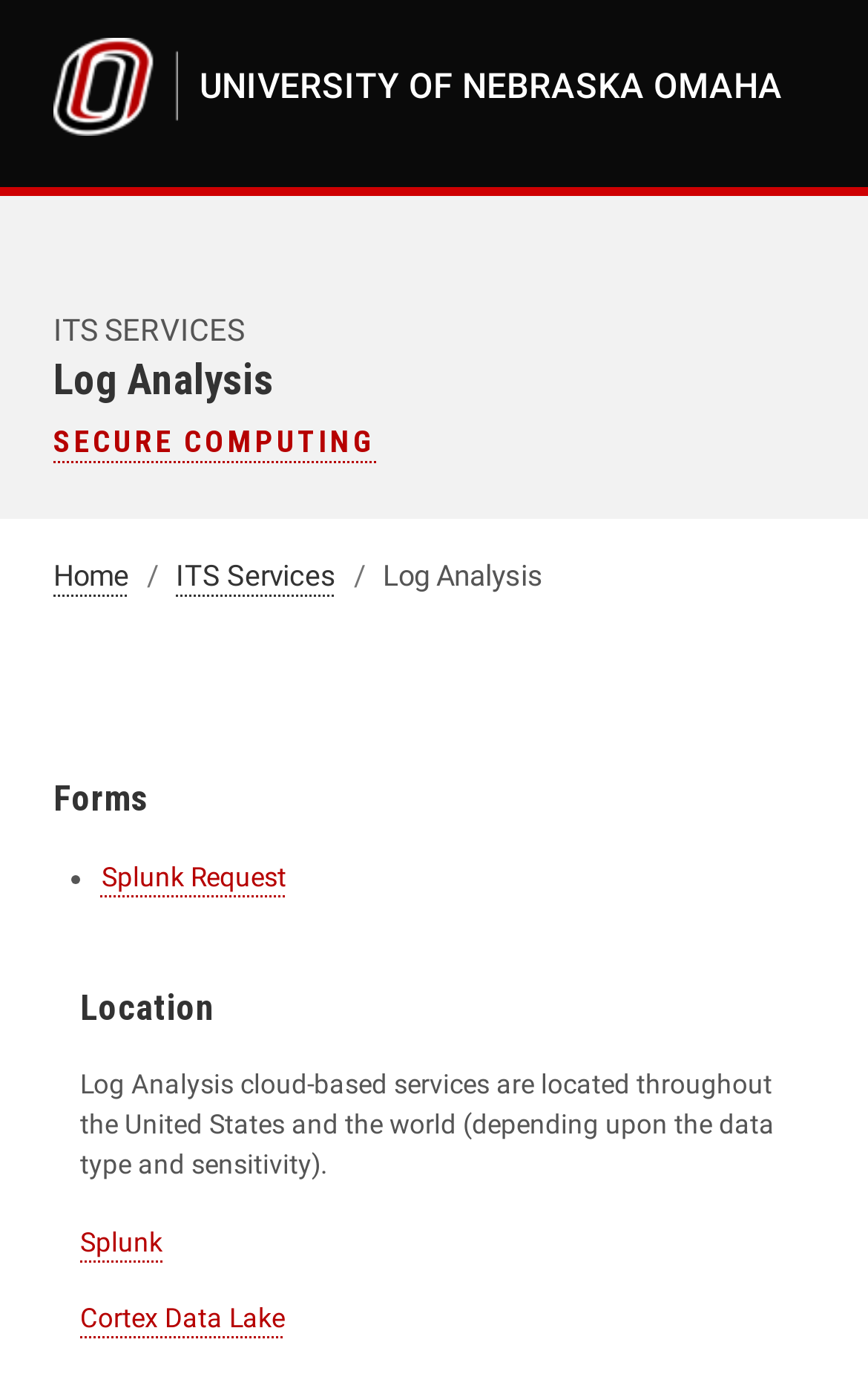What is the location of the Log Analysis cloud-based services?
Answer the question with a single word or phrase derived from the image.

Throughout the United States and the world